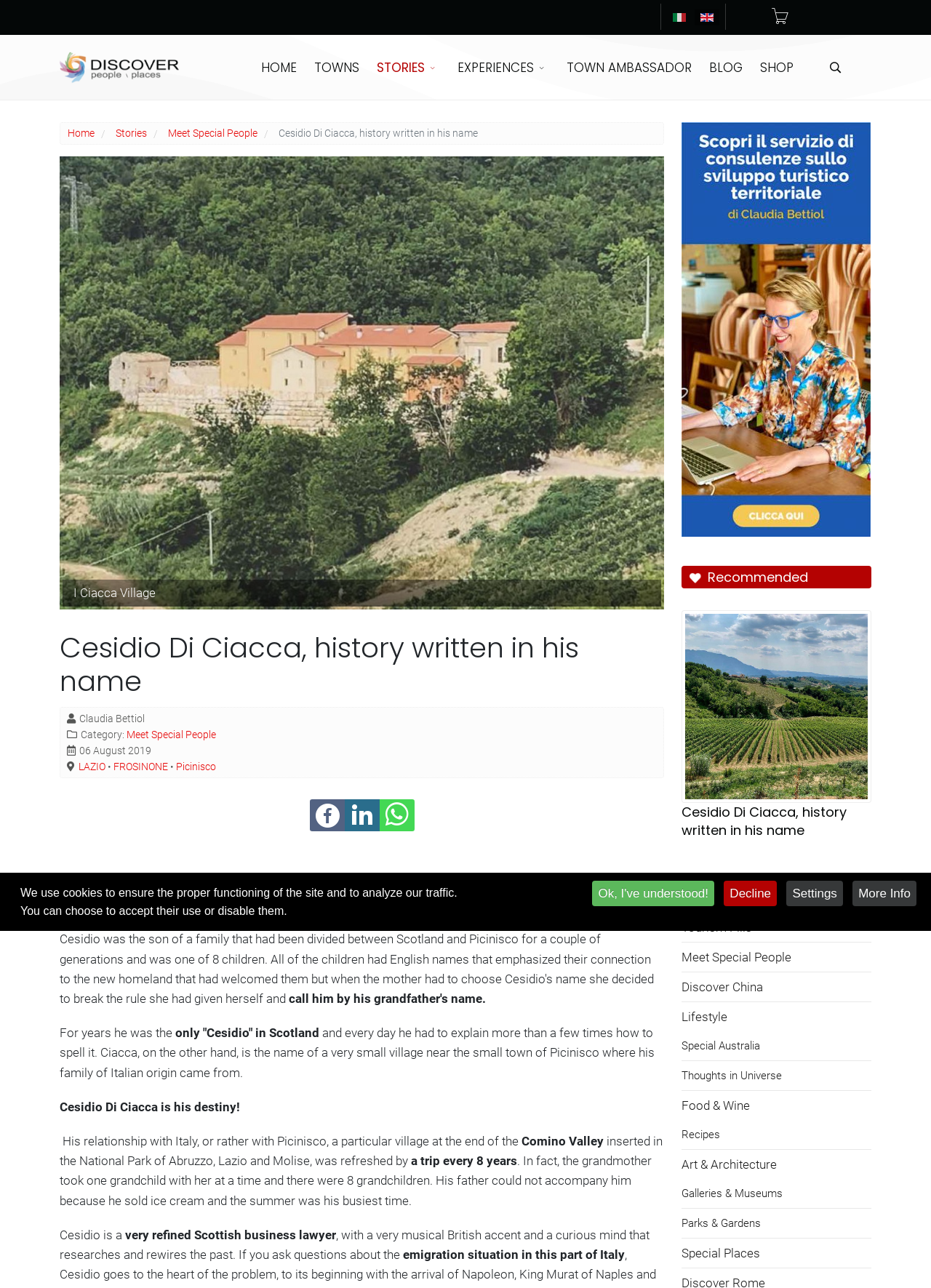Return the bounding box coordinates of the UI element that corresponds to this description: "Stories". The coordinates must be given as four float numbers in the range of 0 and 1, [left, top, right, bottom].

[0.395, 0.027, 0.482, 0.078]